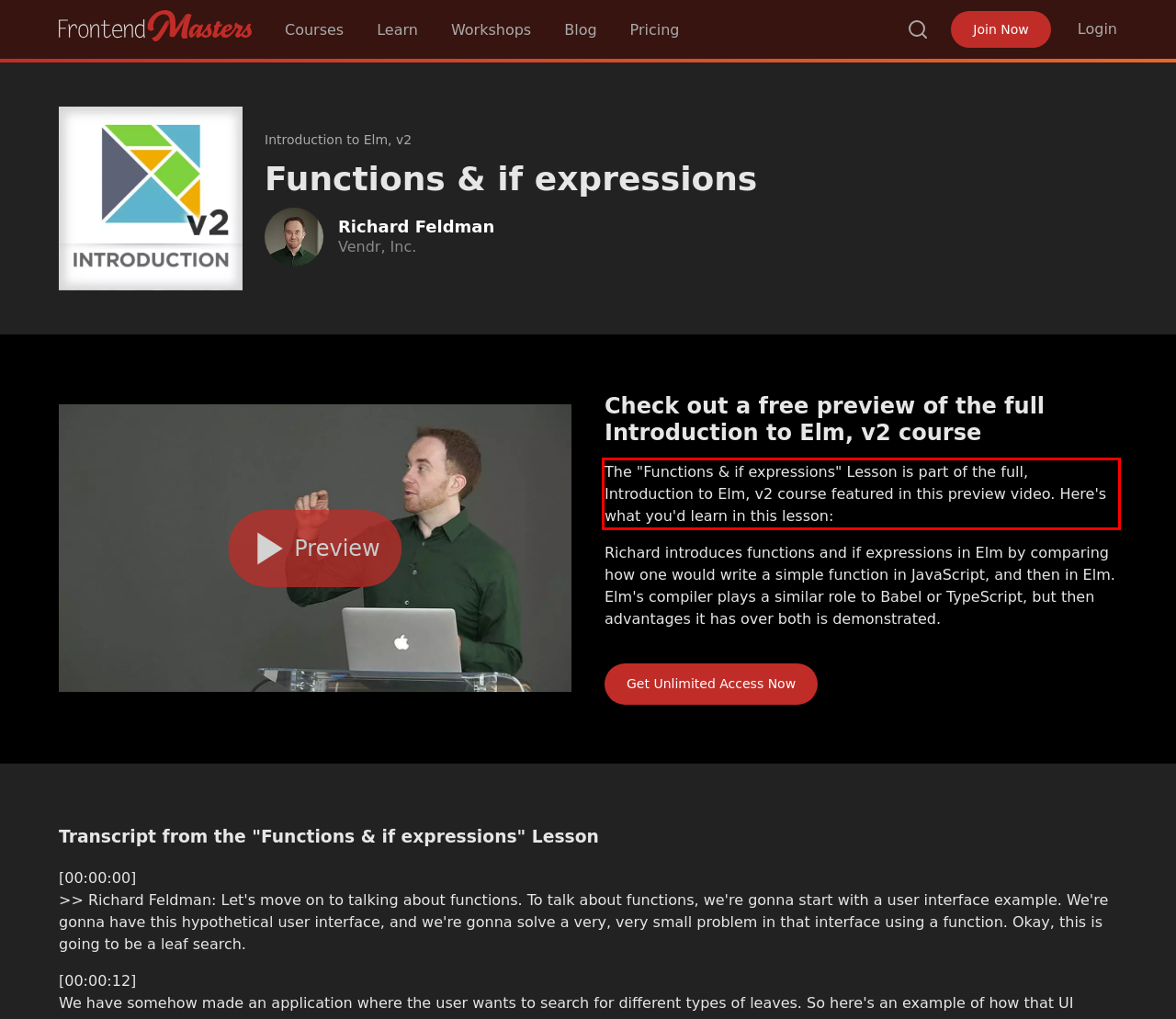Please look at the webpage screenshot and extract the text enclosed by the red bounding box.

The "Functions & if expressions" Lesson is part of the full, Introduction to Elm, v2 course featured in this preview video. Here's what you'd learn in this lesson: